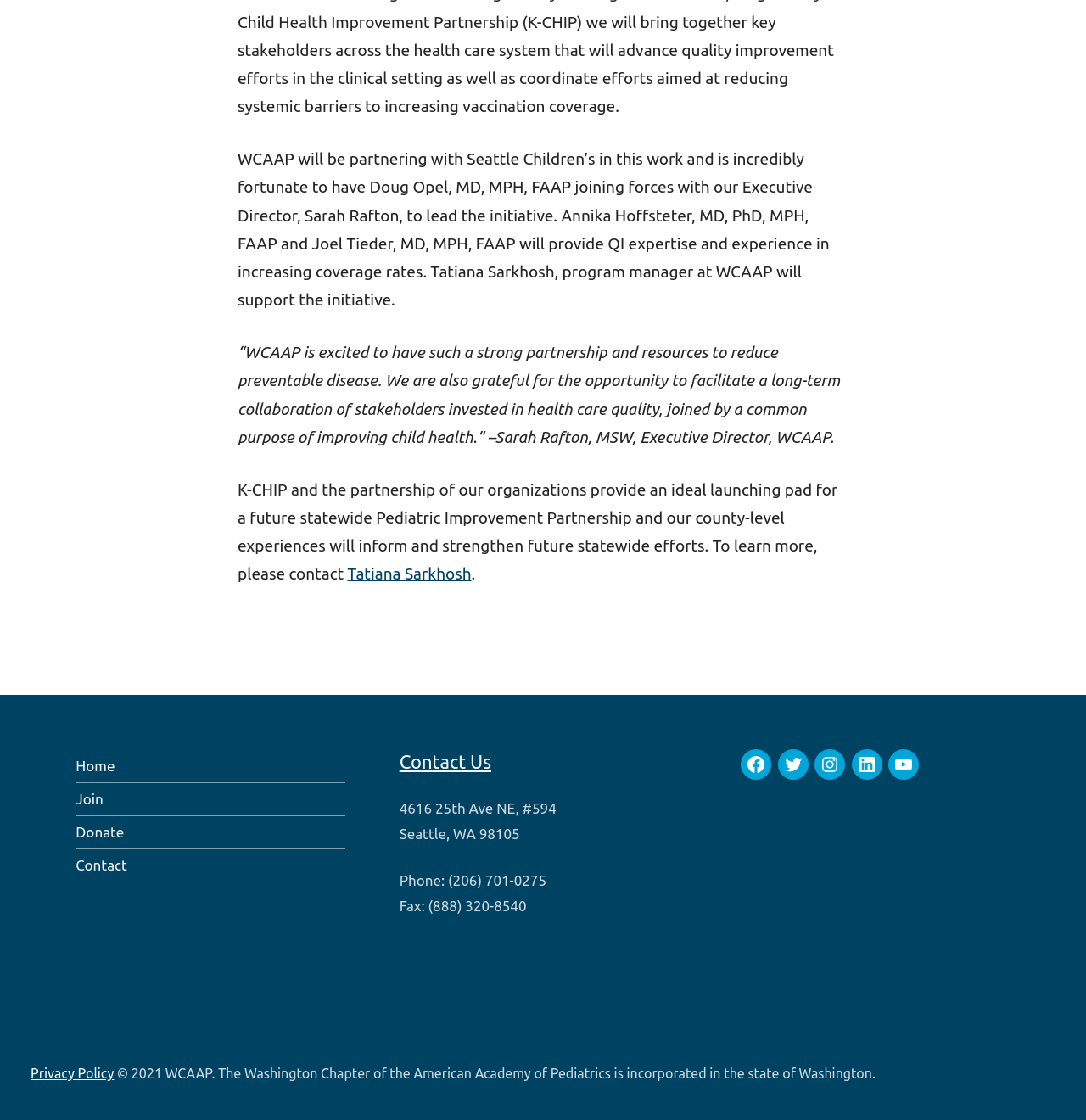Specify the bounding box coordinates of the area to click in order to follow the given instruction: "Click on Blog."

None